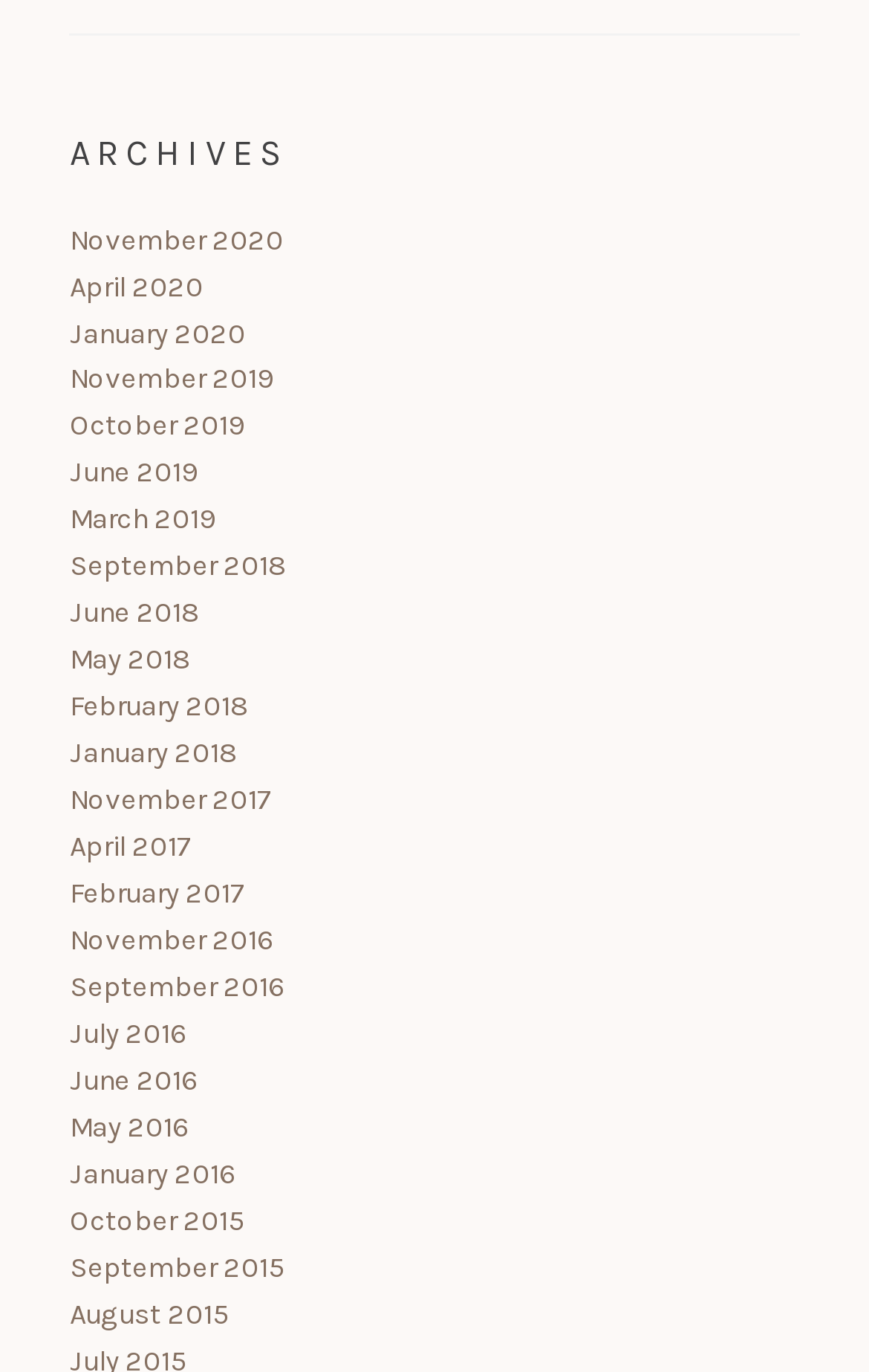How many archive links are available?
Carefully analyze the image and provide a detailed answer to the question.

I counted the number of links under the 'ARCHIVES' heading, and there are 28 links available, each representing a different month and year.